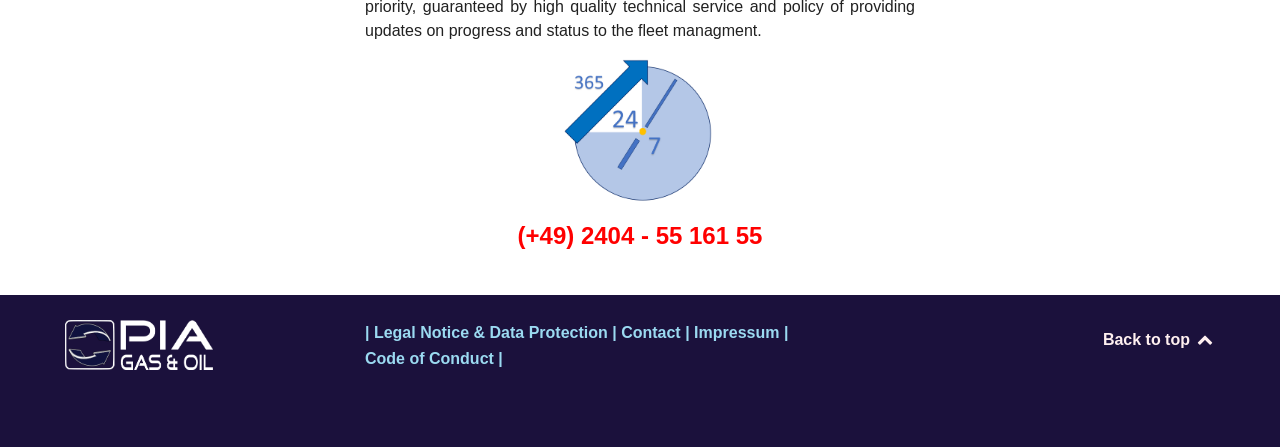How many links are at the bottom of the webpage?
Based on the image, respond with a single word or phrase.

5